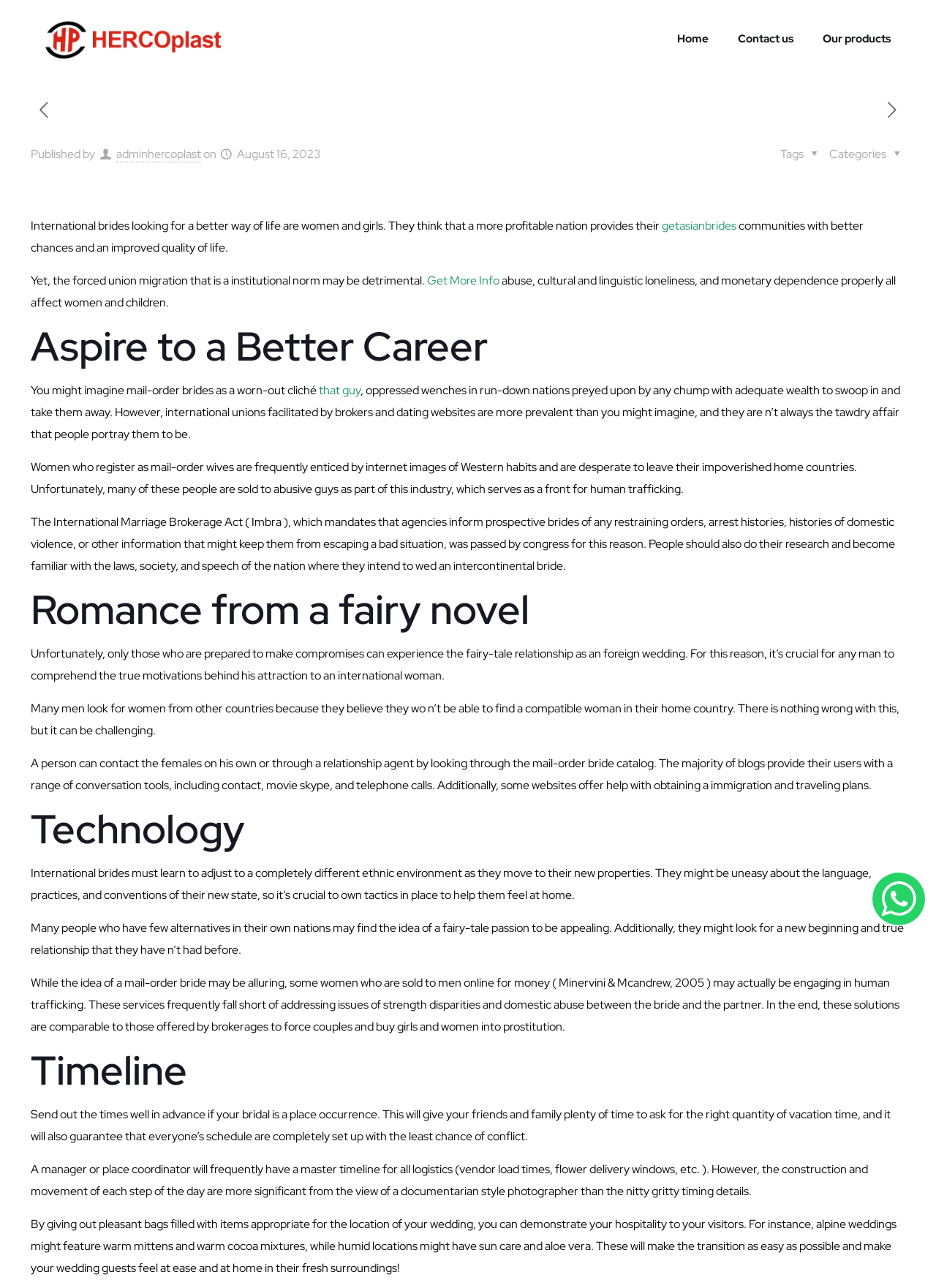What is the purpose of the International Marriage Brokerage Act?
Using the picture, provide a one-word or short phrase answer.

To protect brides